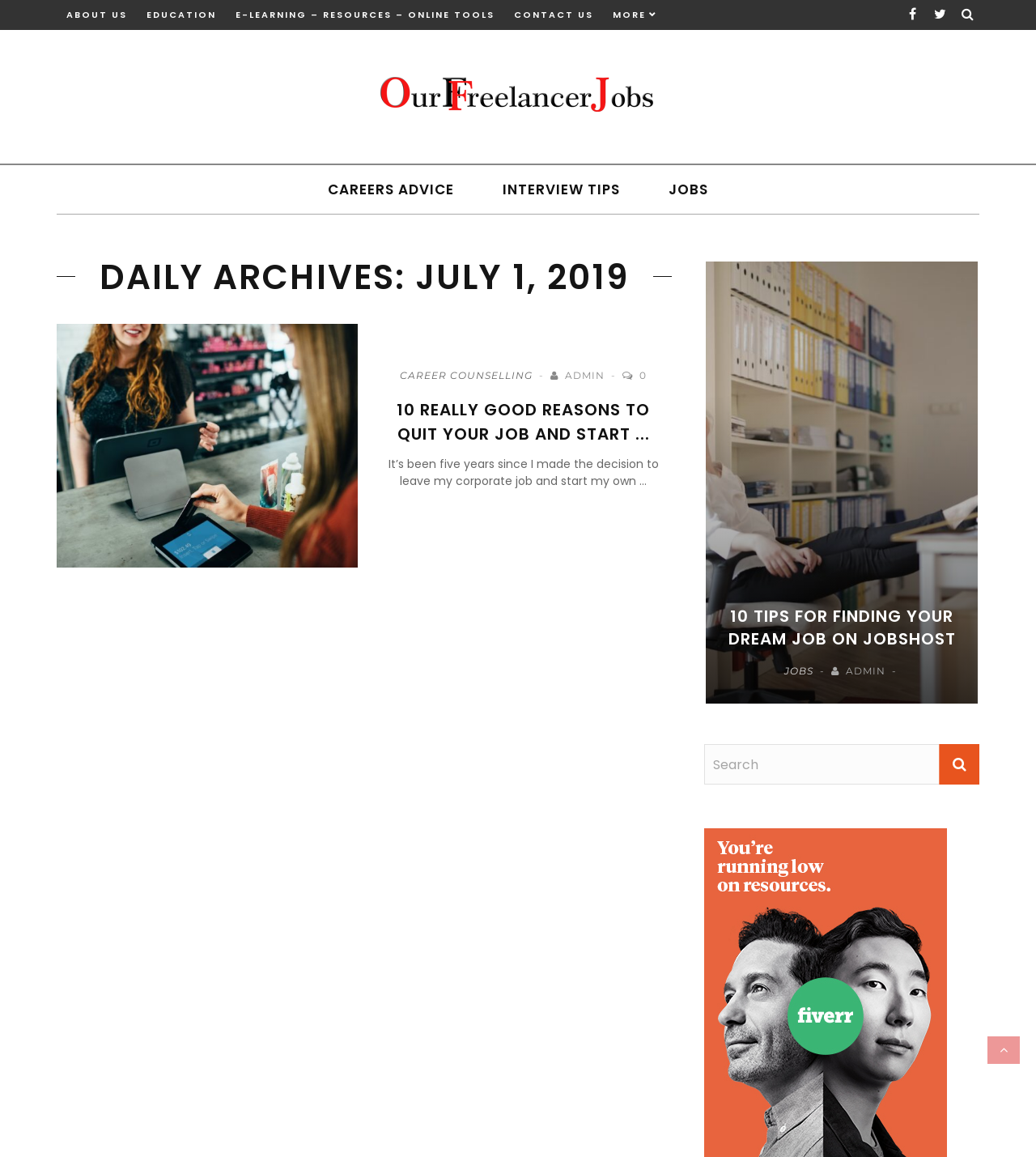Determine the bounding box coordinates of the region to click in order to accomplish the following instruction: "click JOBS". Provide the coordinates as four float numbers between 0 and 1, specifically [left, top, right, bottom].

[0.622, 0.143, 0.707, 0.185]